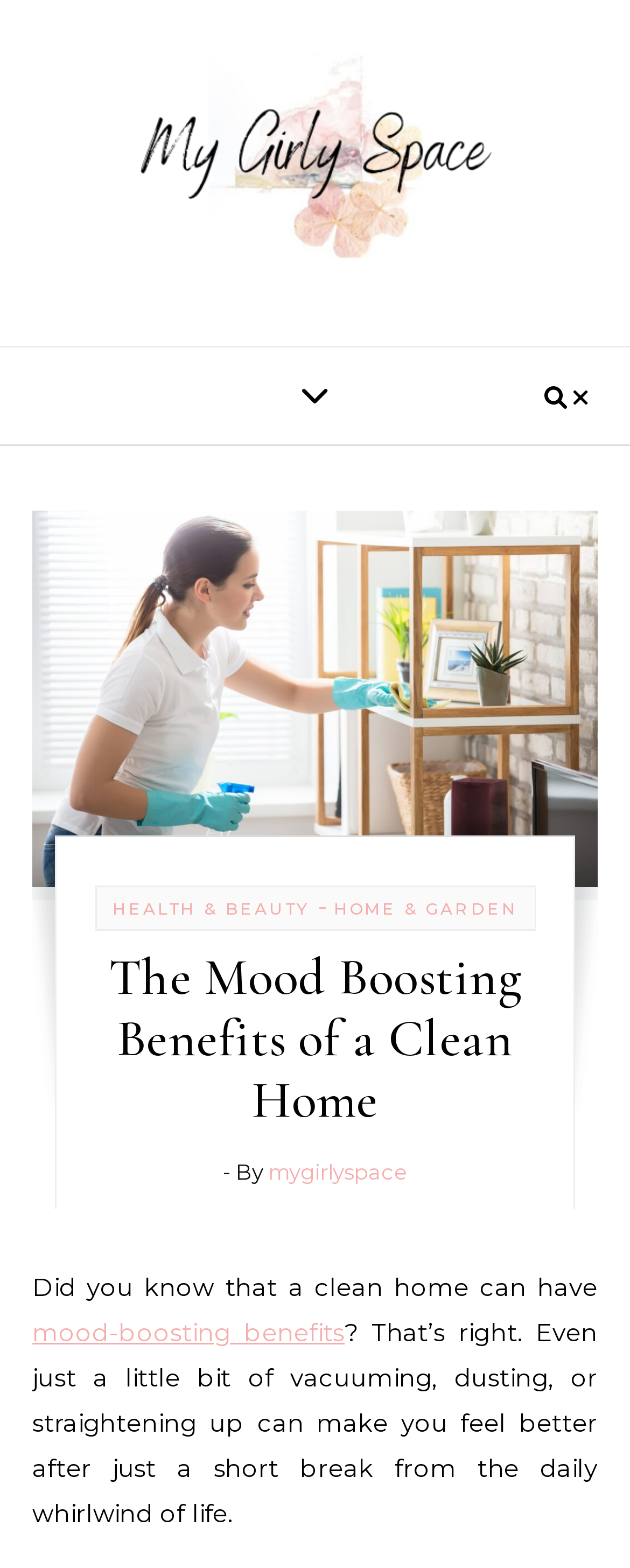By analyzing the image, answer the following question with a detailed response: What is the benefit of a clean home?

I found the benefit of a clean home by reading the article's content, where it mentions that a clean home can have mood-boosting benefits.